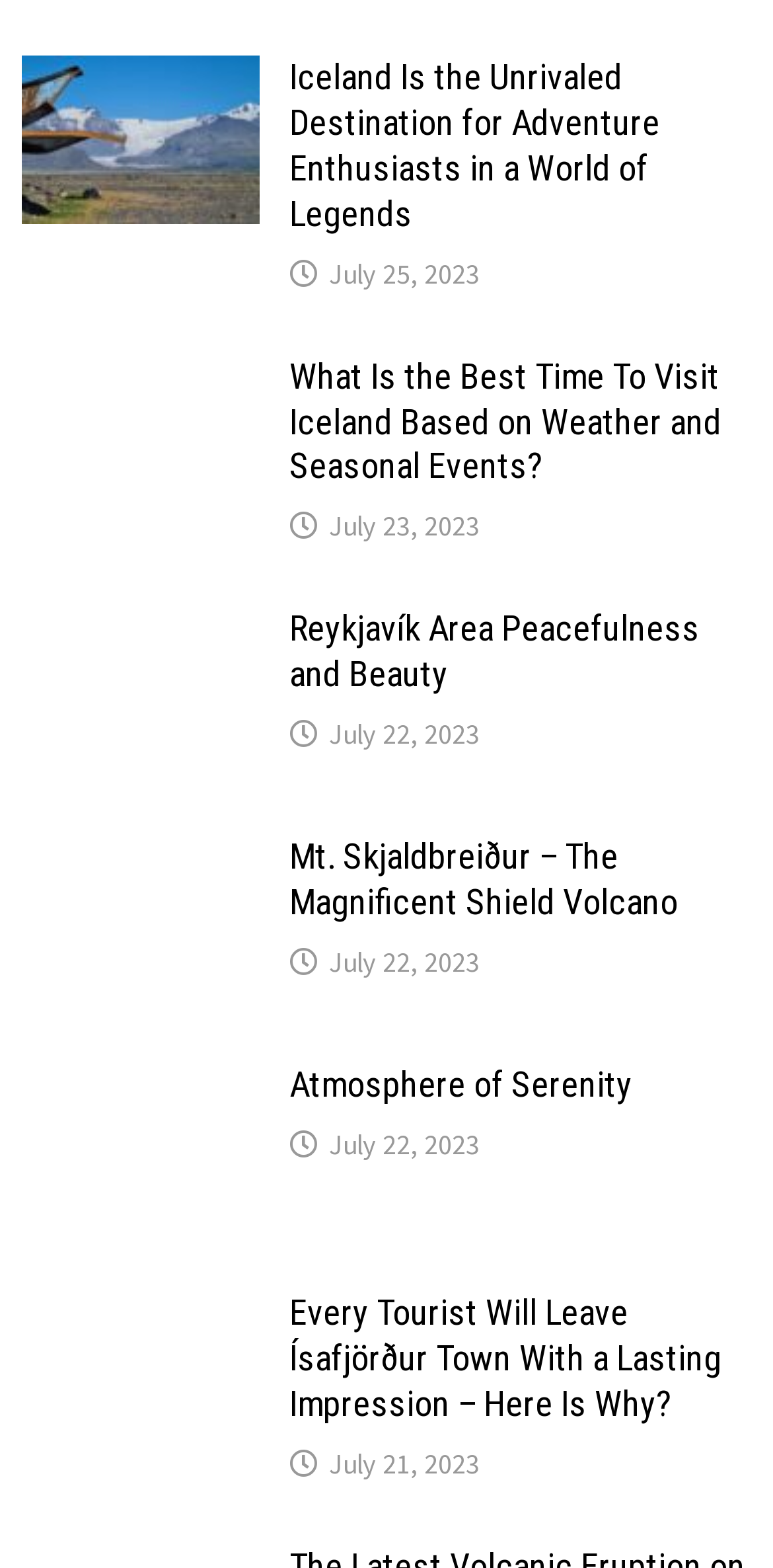Locate the bounding box coordinates of the clickable region necessary to complete the following instruction: "View all recent posts". Provide the coordinates in the format of four float numbers between 0 and 1, i.e., [left, top, right, bottom].

None